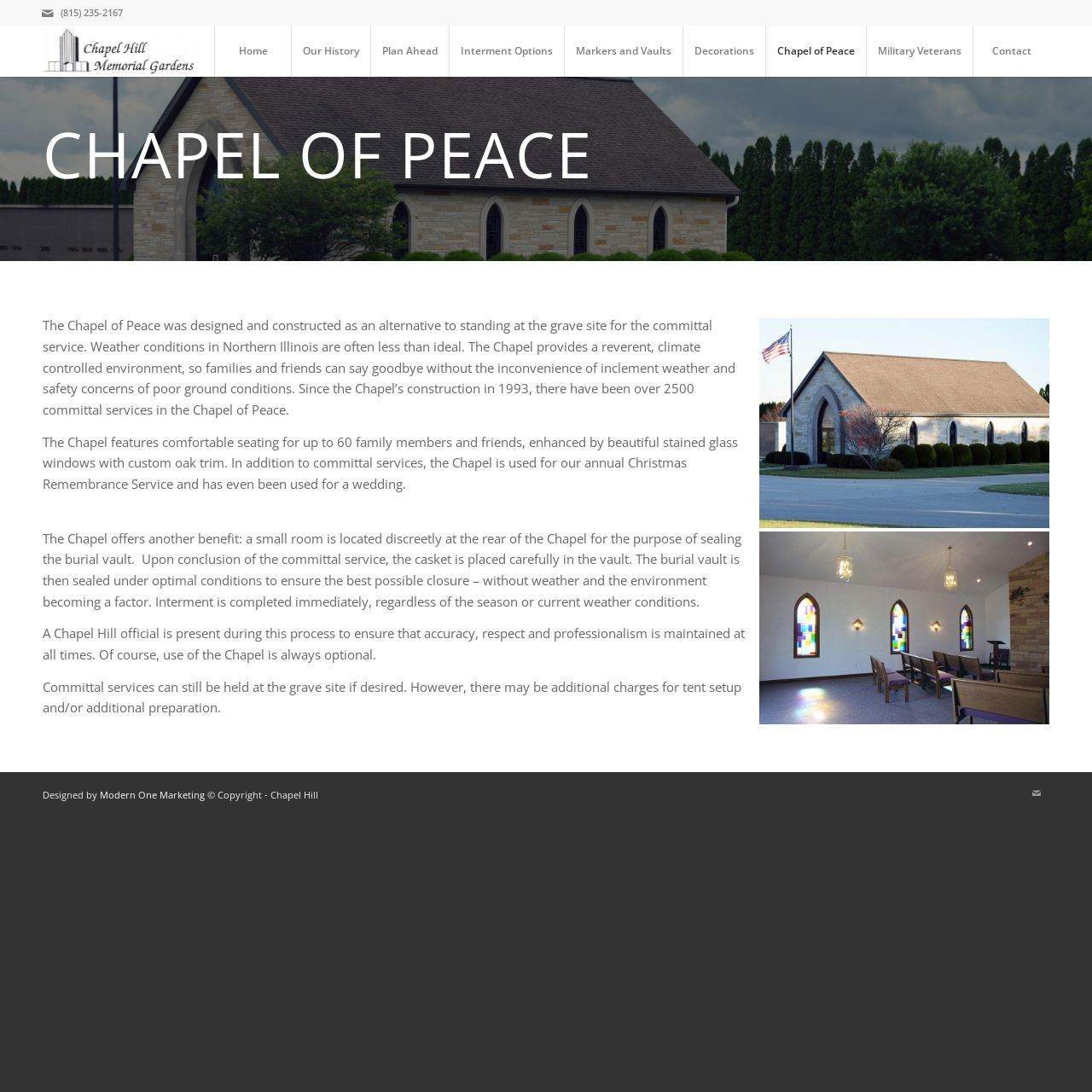Specify the bounding box coordinates of the area that needs to be clicked to achieve the following instruction: "Check the phone number".

[0.055, 0.005, 0.112, 0.017]